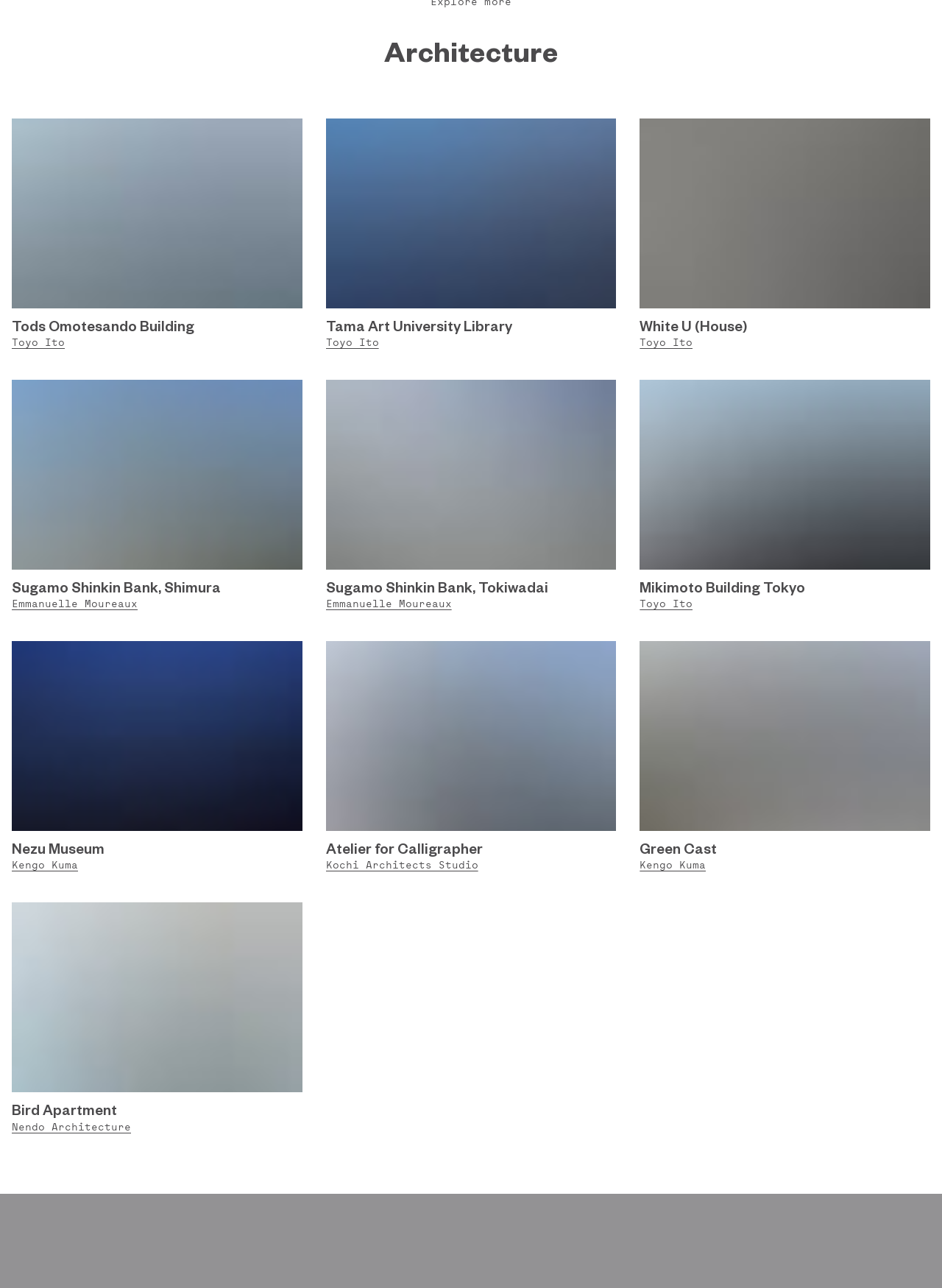Locate the bounding box coordinates of the element that should be clicked to execute the following instruction: "Learn more about the Green Cast".

[0.679, 0.652, 0.983, 0.667]